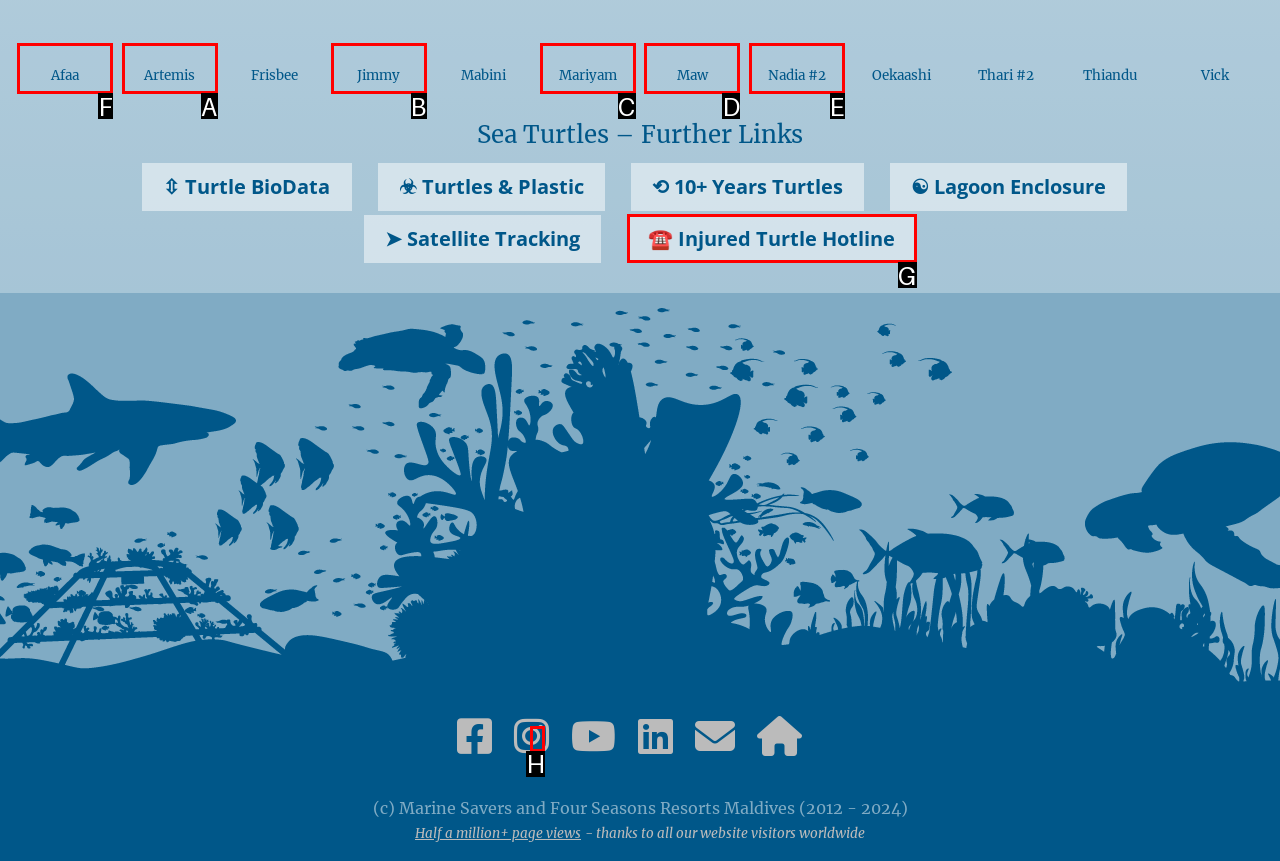Which option should be clicked to execute the following task: Click on AFAA rescue Olive Ridley turtle Maldives Afaa? Respond with the letter of the selected option.

F